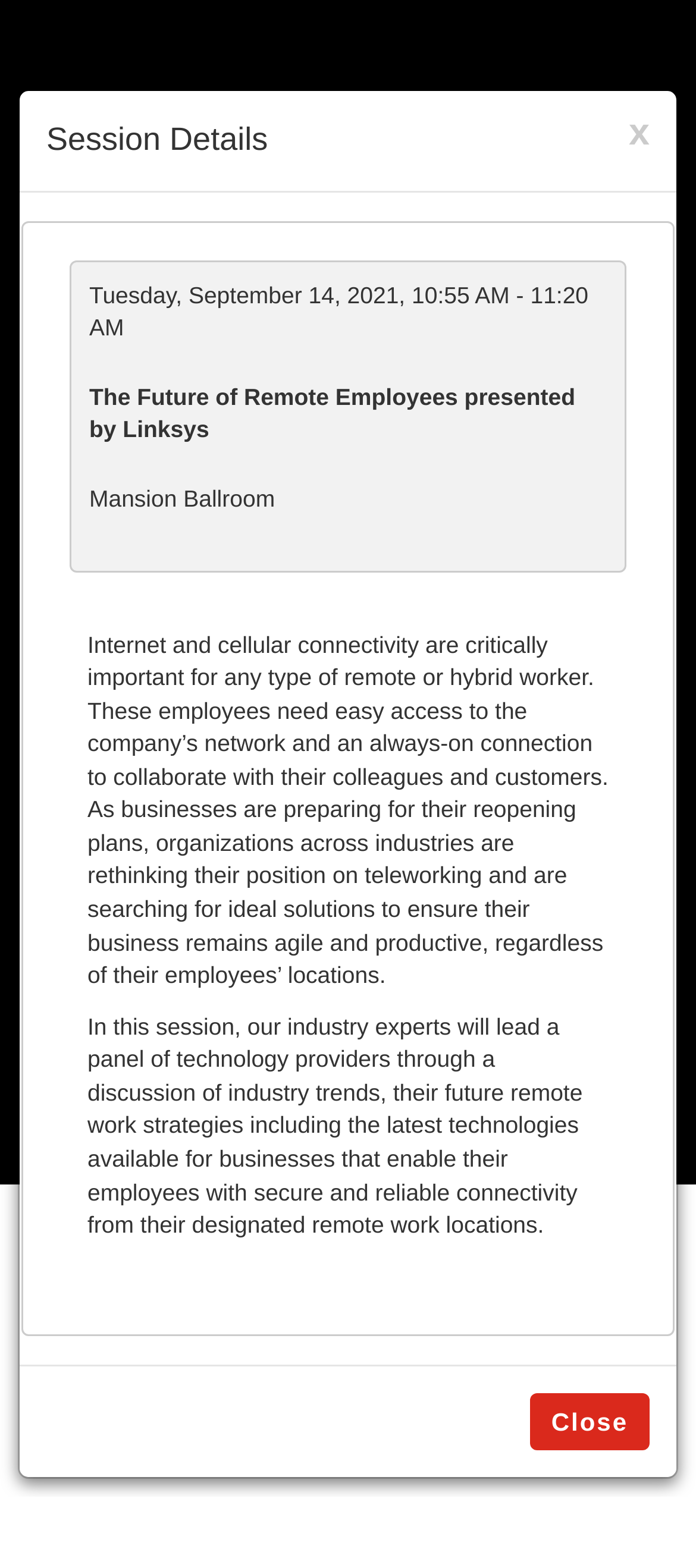Using the image as a reference, answer the following question in as much detail as possible:
What is the primary focus of the session?

I determined the primary focus of the session by reading the StaticText element with the content 'In this session, our industry experts will lead a panel of technology providers through a discussion of industry trends, their future remote work strategies...' which is located in the main content area.